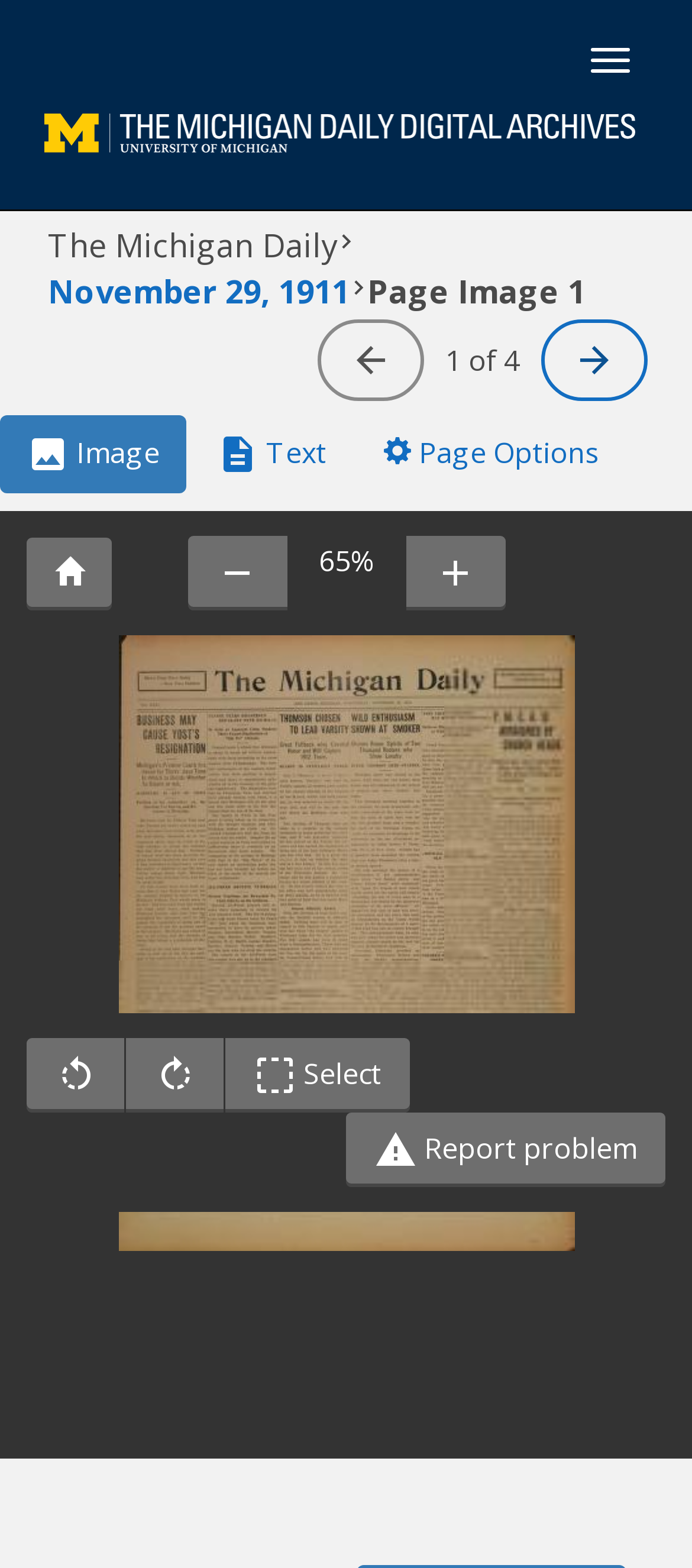What is the current zoom level?
Respond with a short answer, either a single word or a phrase, based on the image.

65%